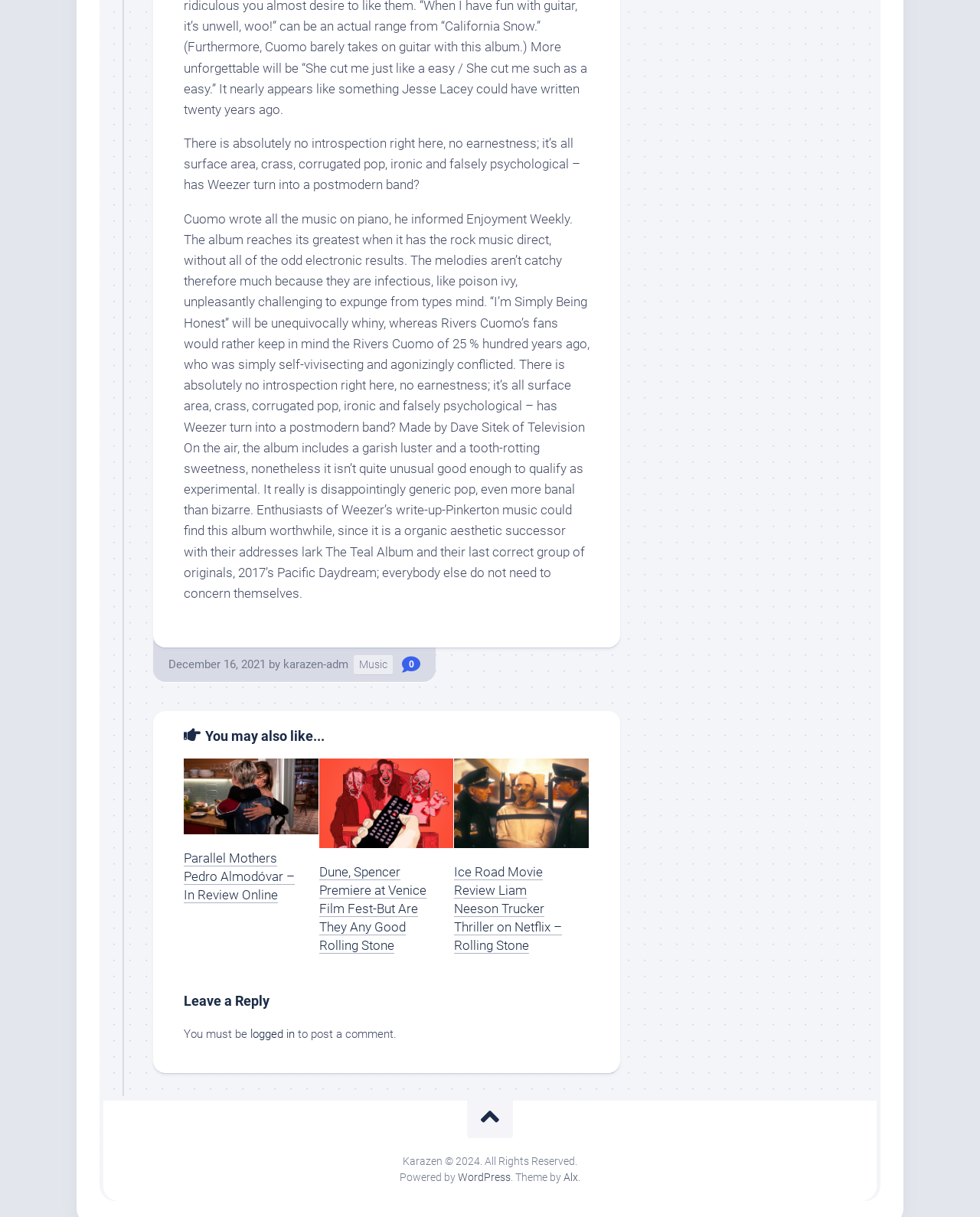Refer to the element description logged in and identify the corresponding bounding box in the screenshot. Format the coordinates as (top-left x, top-left y, bottom-right x, bottom-right y) with values in the range of 0 to 1.

[0.255, 0.844, 0.301, 0.855]